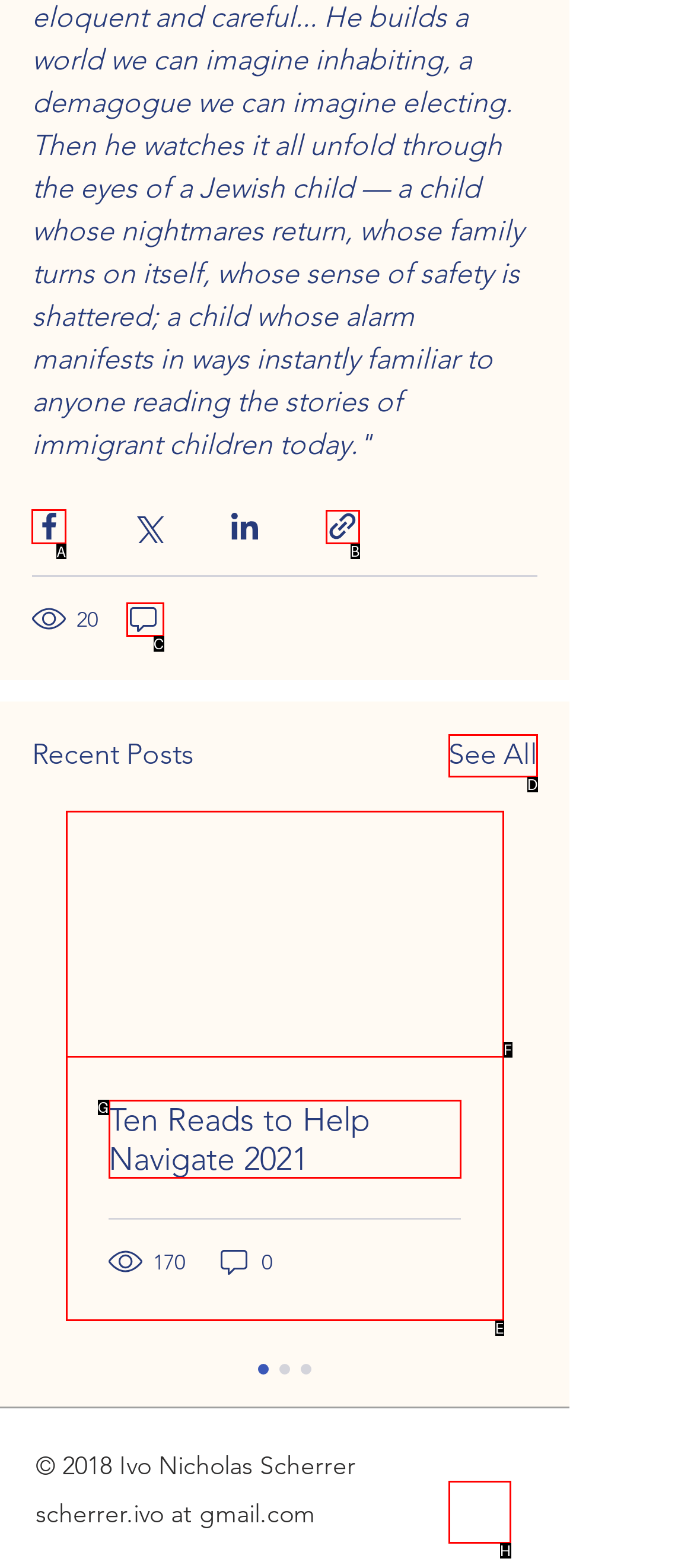Which choice should you pick to execute the task: View 6 Simple Hacks for Keeping Your Car Clean All the Time
Respond with the letter associated with the correct option only.

None